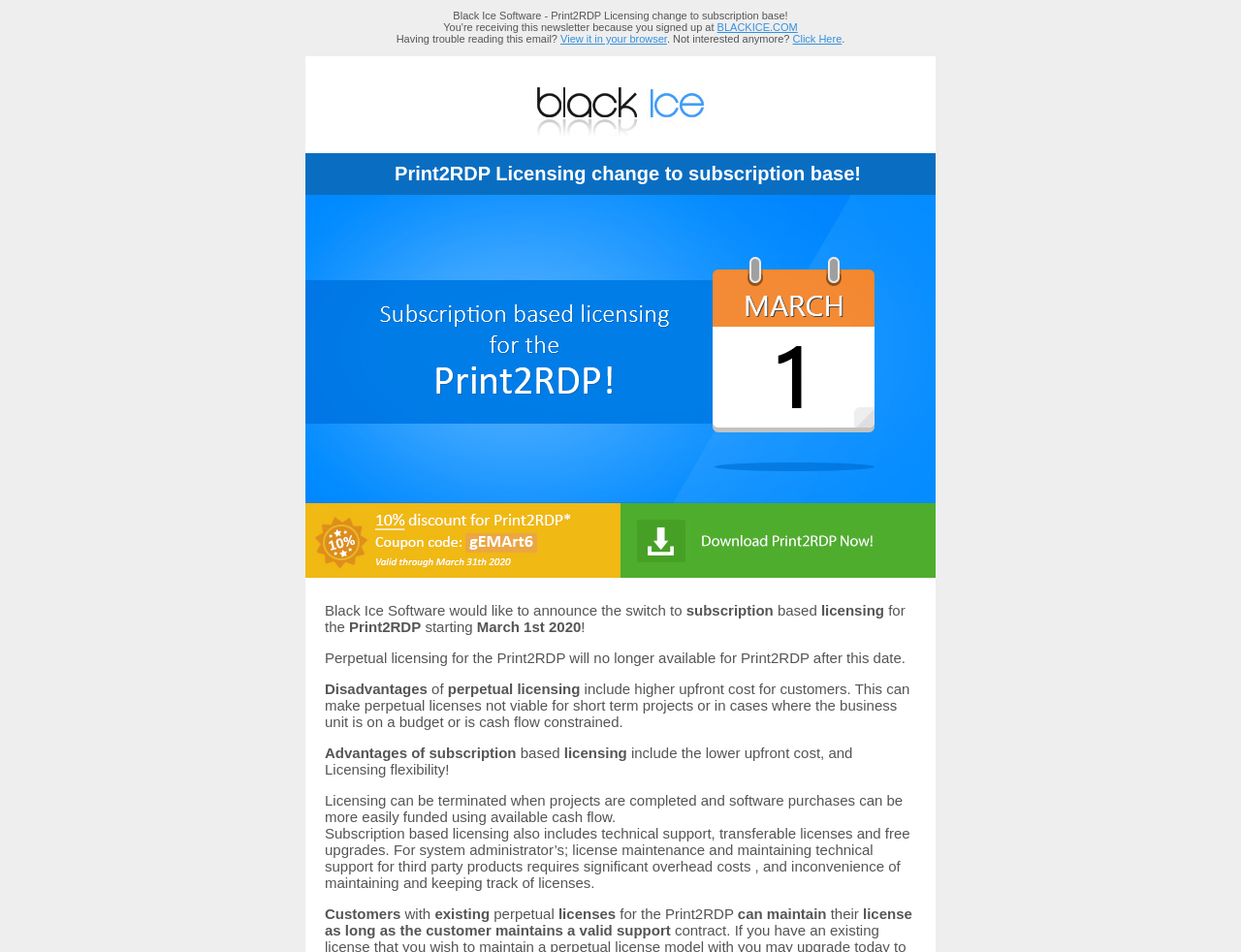Please find the bounding box coordinates in the format (top-left x, top-left y, bottom-right x, bottom-right y) for the given element description. Ensure the coordinates are floating point numbers between 0 and 1. Description: View it in your browser

[0.452, 0.035, 0.537, 0.047]